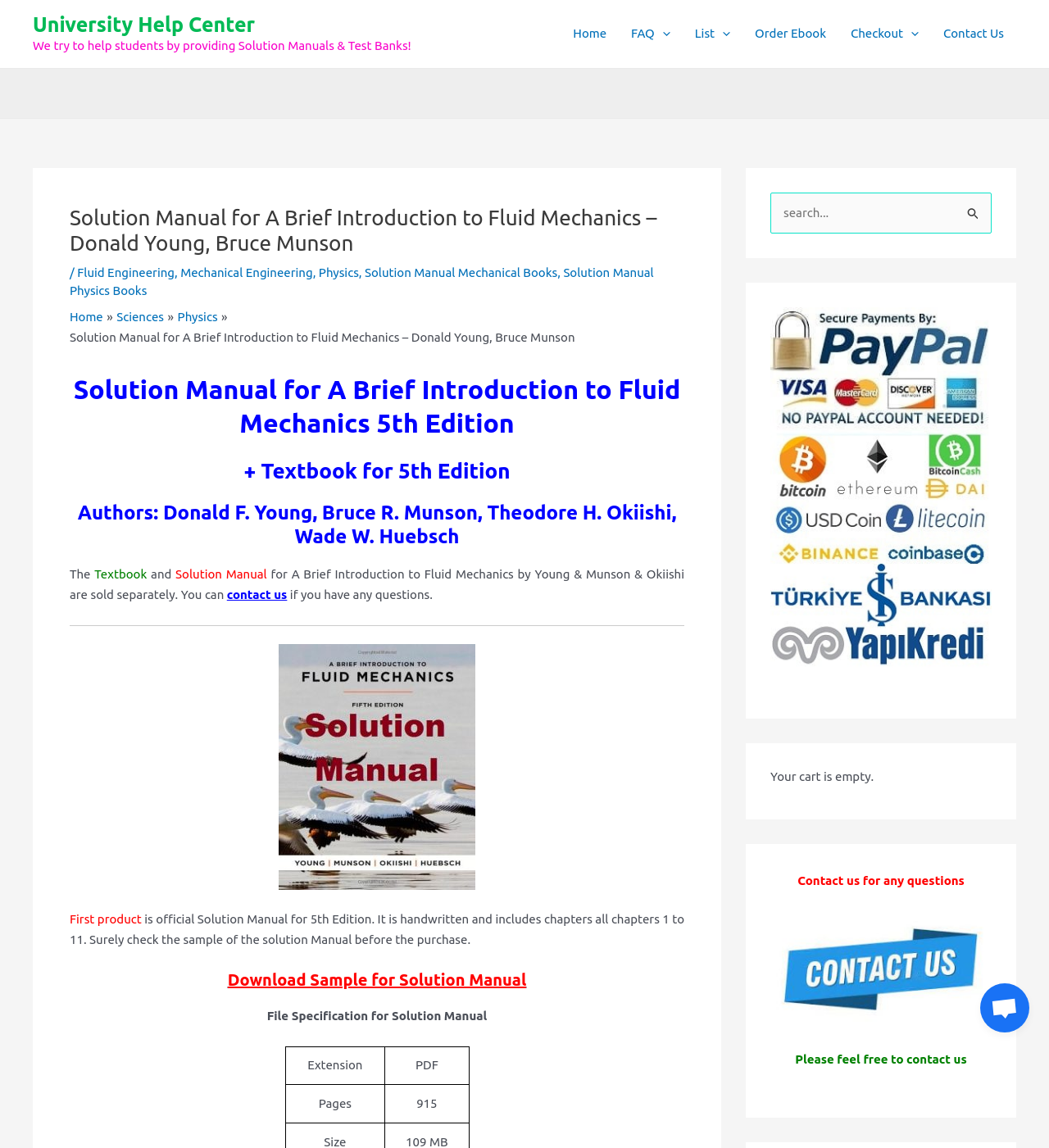Please provide a brief answer to the question using only one word or phrase: 
What is the purpose of this website?

Provide solution manuals